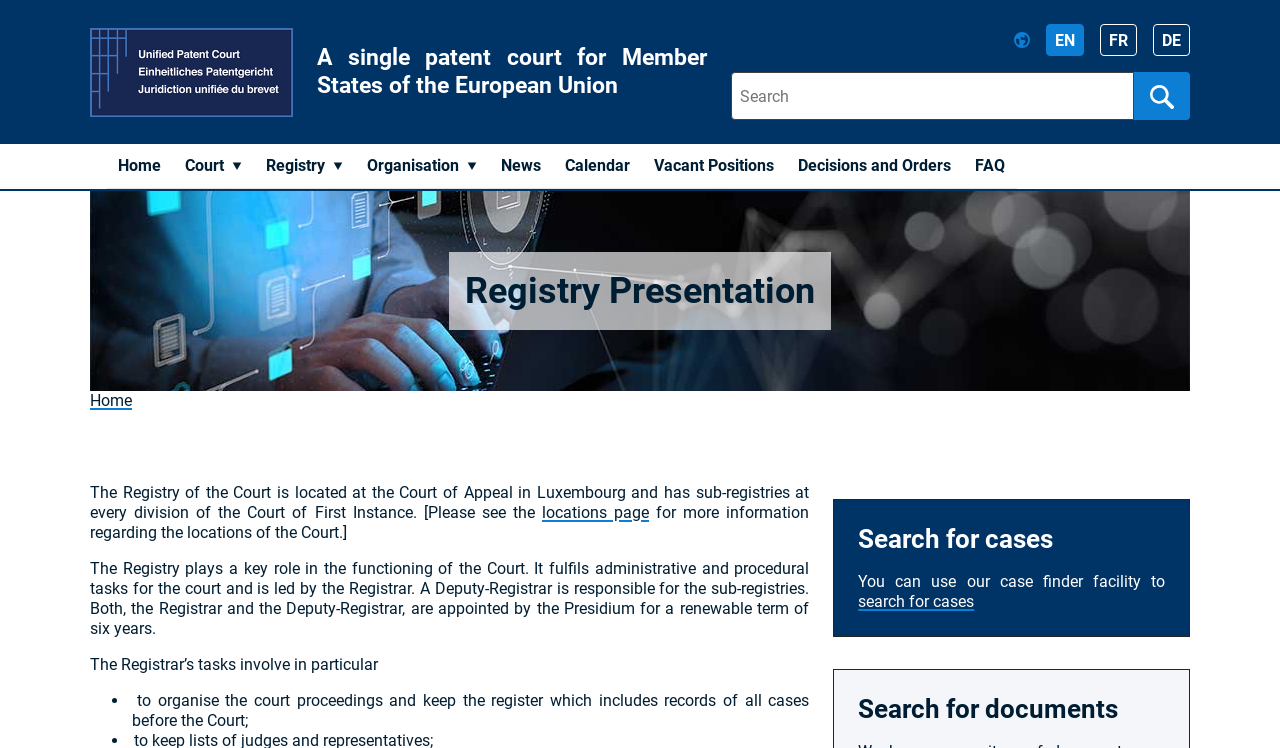What is the purpose of the Registry?
Please answer the question as detailed as possible.

Based on the webpage content, the Registry plays a key role in the functioning of the Court, and it fulfils administrative and procedural tasks for the court. The Registrar’s tasks involve in particular organising the court proceedings and keeping the register which includes records of all cases before the Court.